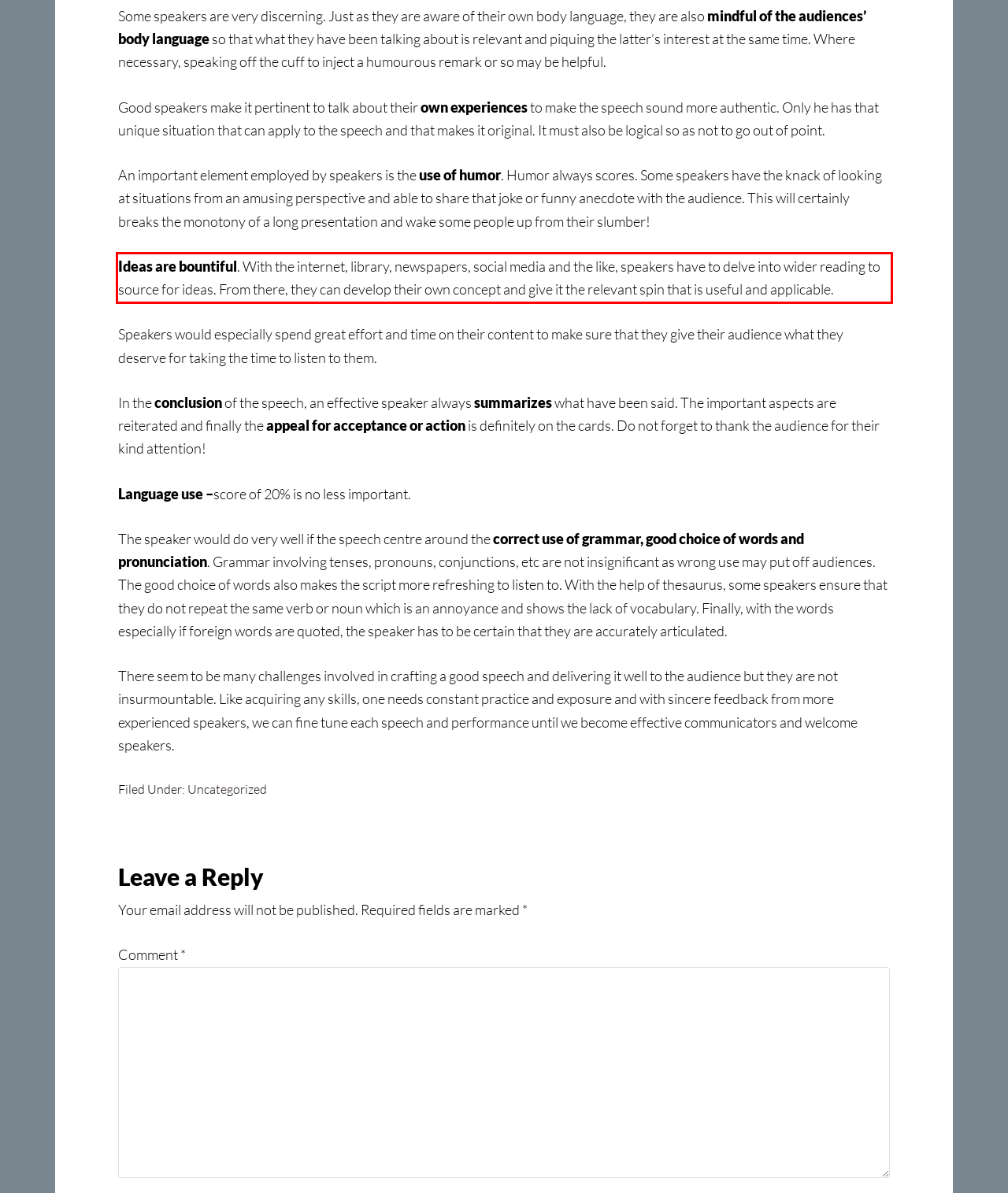Your task is to recognize and extract the text content from the UI element enclosed in the red bounding box on the webpage screenshot.

Ideas are bountiful. With the internet, library, newspapers, social media and the like, speakers have to delve into wider reading to source for ideas. From there, they can develop their own concept and give it the relevant spin that is useful and applicable.